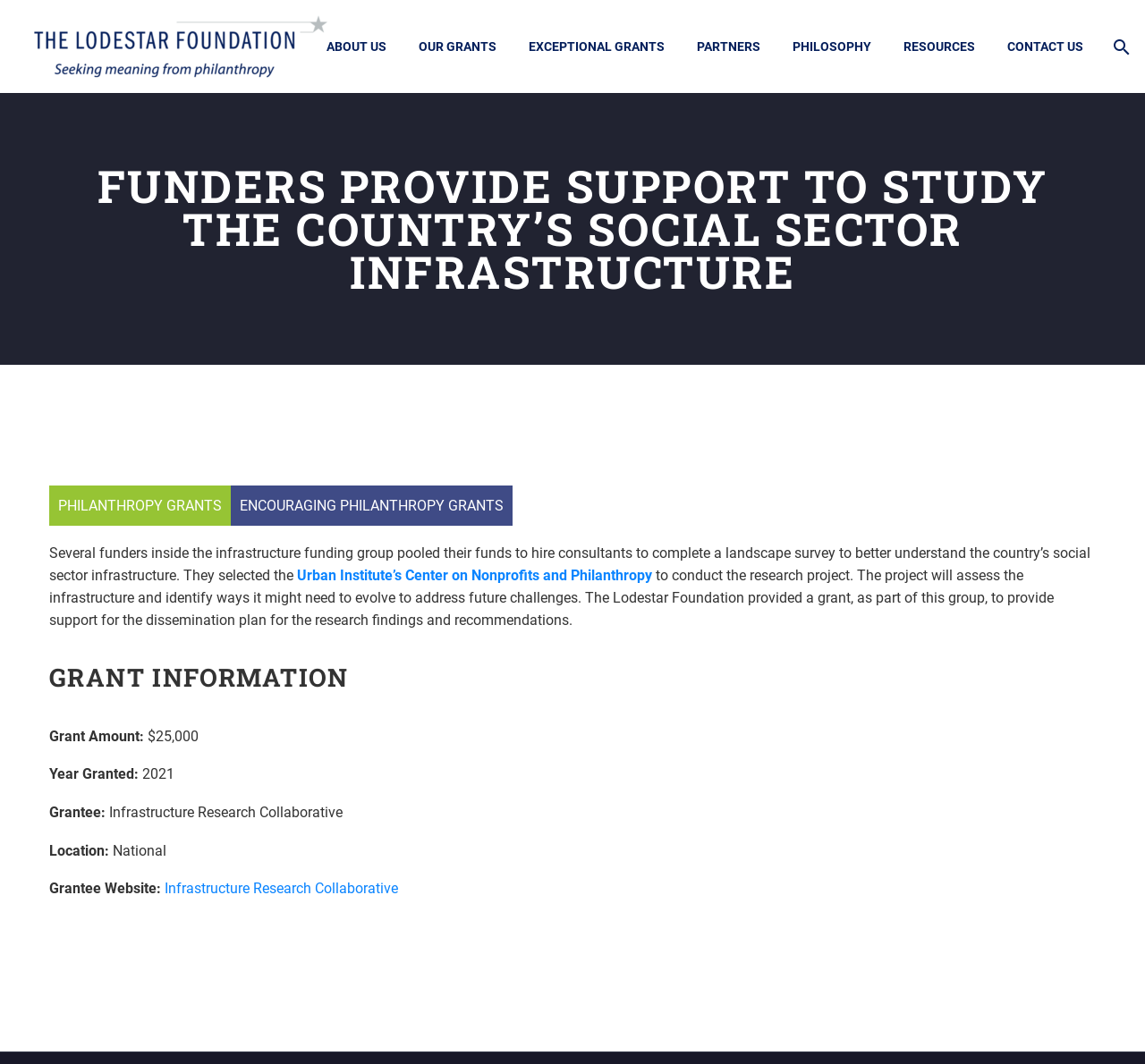Extract the main title from the webpage and generate its text.

FUNDERS PROVIDE SUPPORT TO STUDY THE COUNTRY’S SOCIAL SECTOR INFRASTRUCTURE